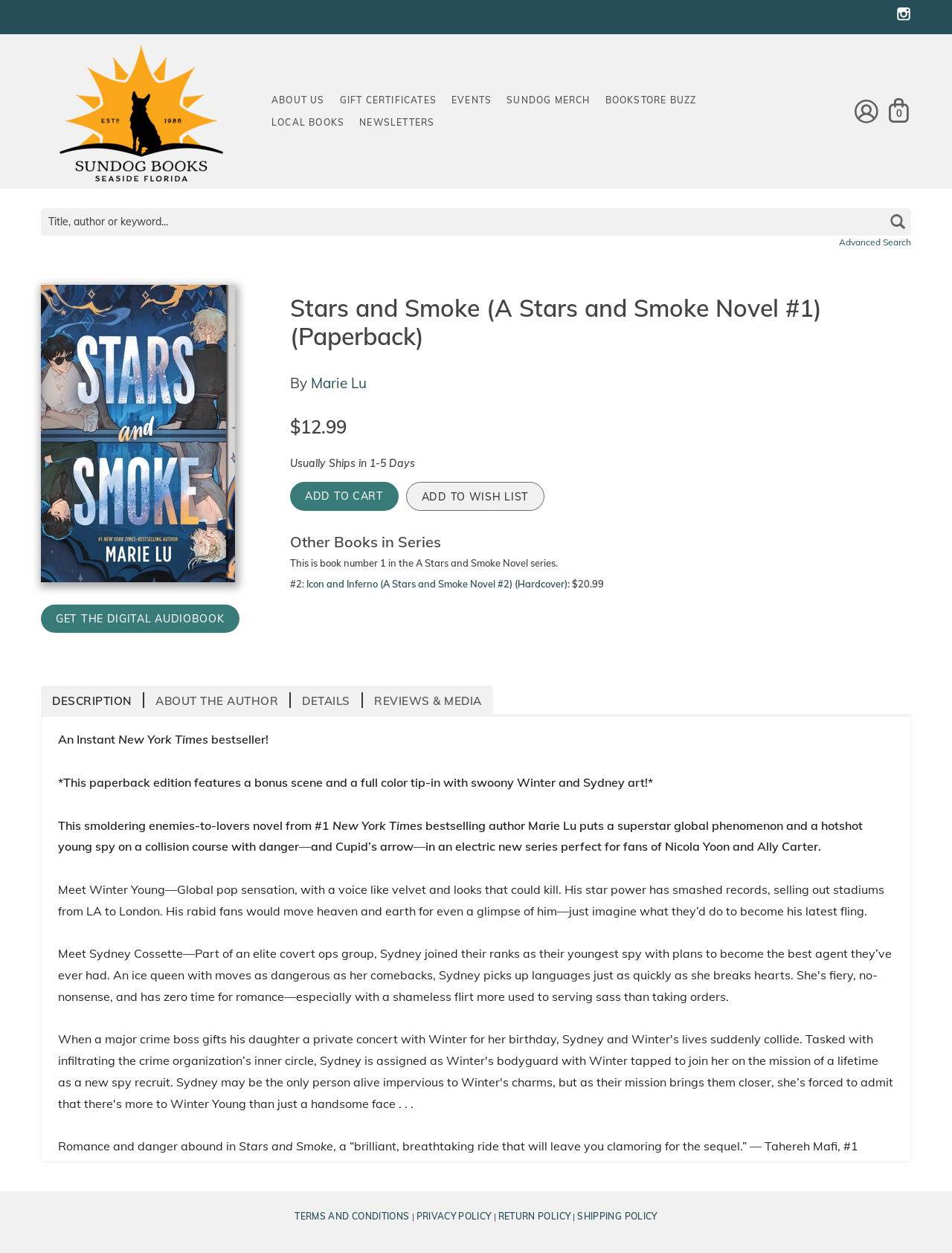Given the description: "Newsletters", determine the bounding box coordinates of the UI element. The coordinates should be formatted as four float numbers between 0 and 1, [left, top, right, bottom].

[0.37, 0.089, 0.464, 0.107]